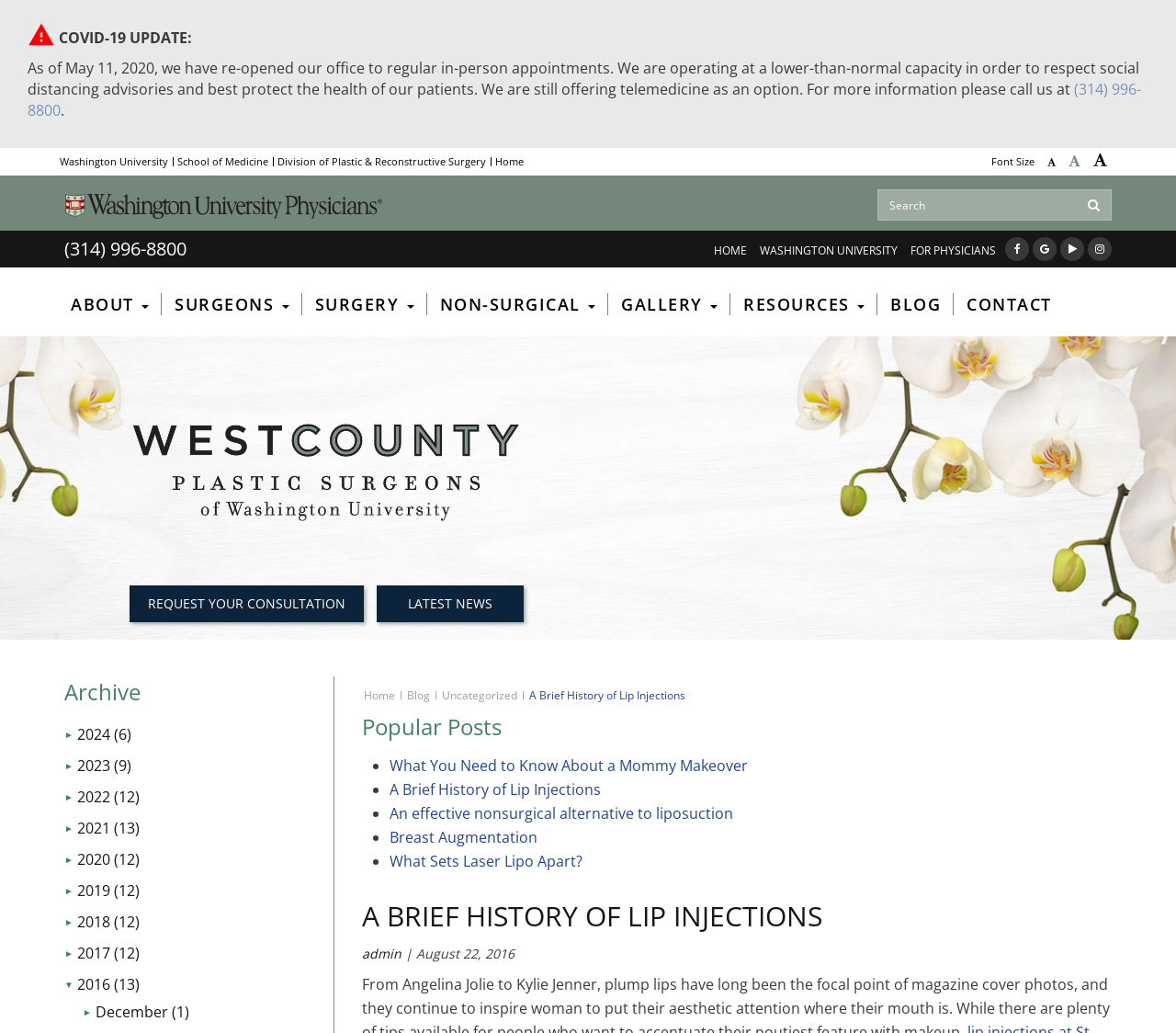Identify the bounding box coordinates for the UI element described as: "► 2018 (12)". The coordinates should be provided as four floats between 0 and 1: [left, top, right, bottom].

[0.055, 0.882, 0.119, 0.902]